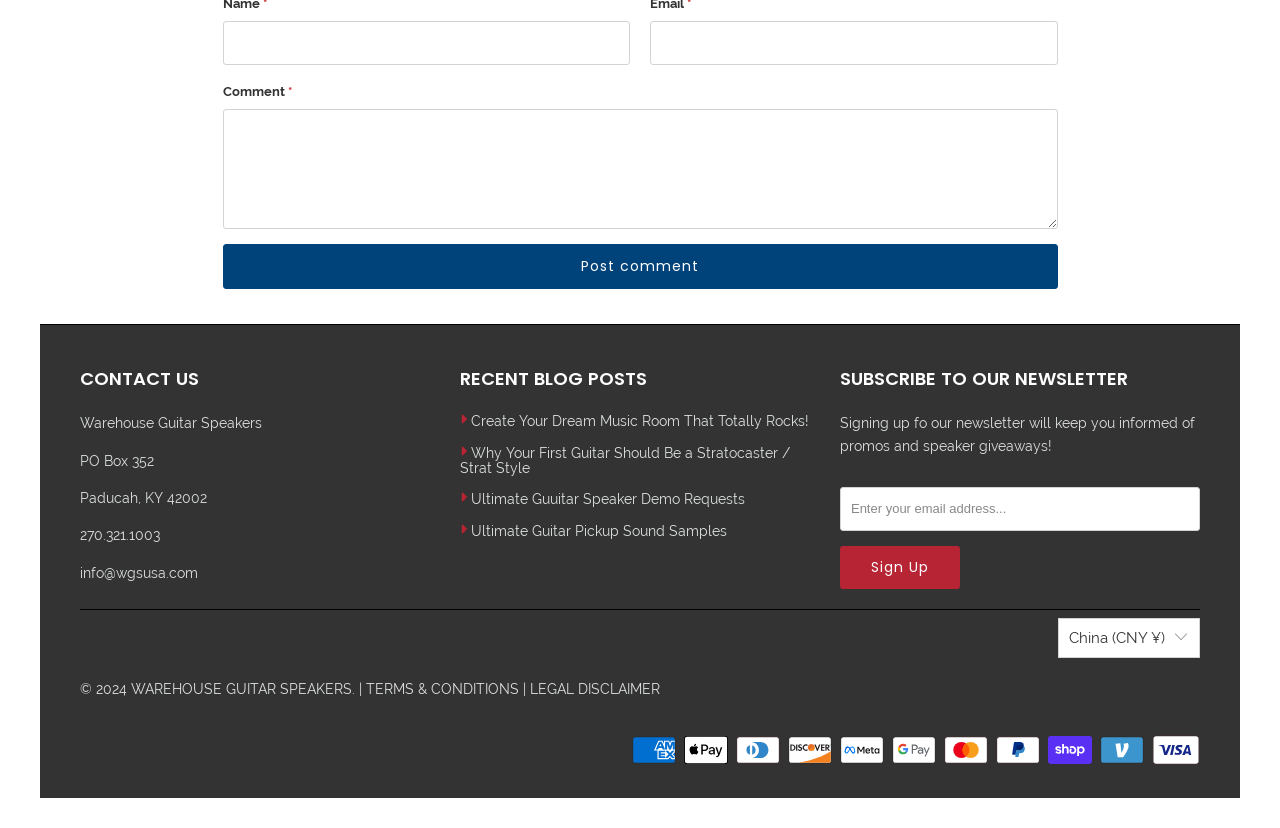Using the information in the image, give a comprehensive answer to the question: 
What types of payment methods are accepted by the website?

The website accepts multiple payment methods, including American Express, Apple Pay, Diners Club, Discover, Meta Pay, Google Pay, Mastercard, PayPal, Shop Pay, Venmo, and Visa, as indicated by the presence of their logos at the bottom of the webpage.